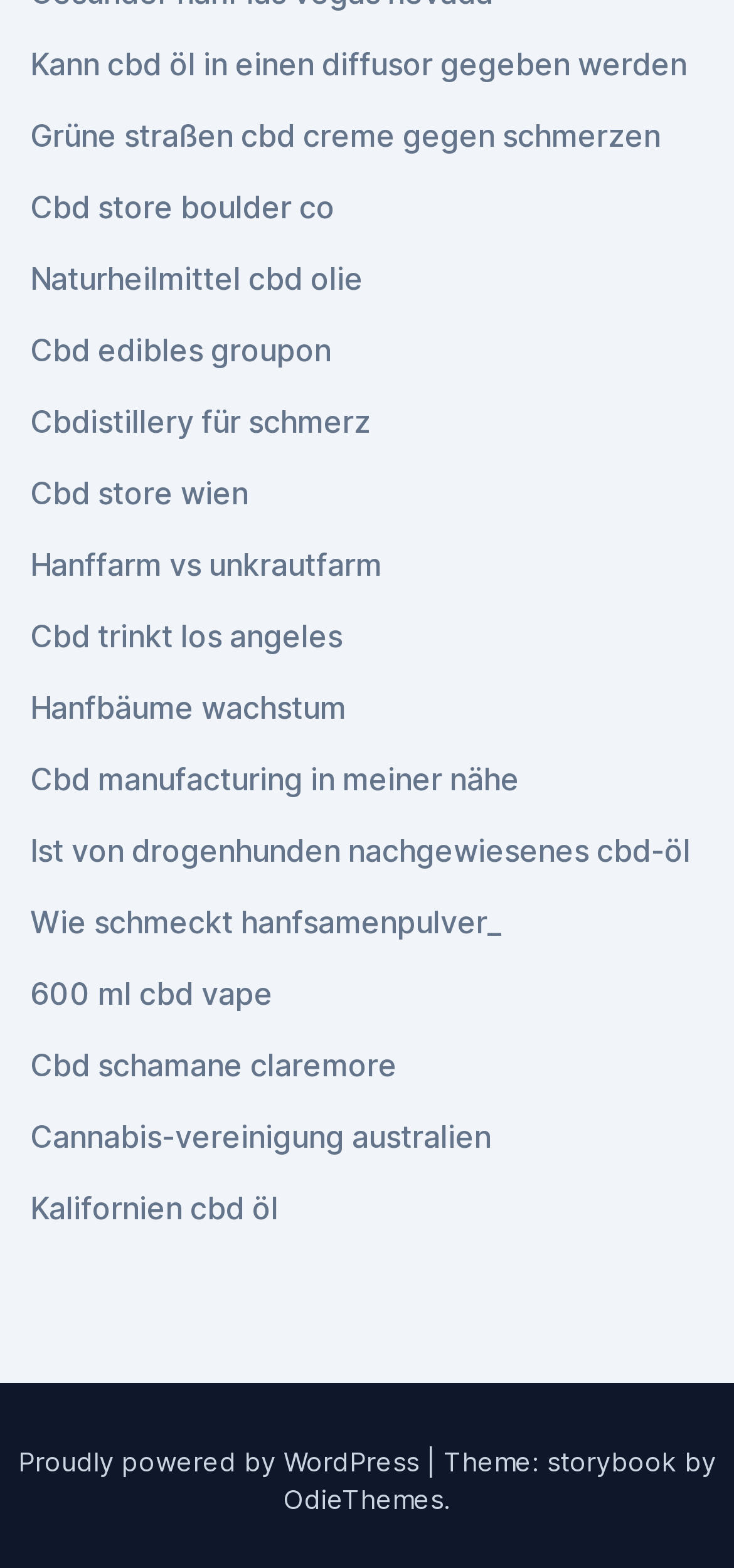Identify the bounding box of the UI element that matches this description: "OdieThemes".

[0.386, 0.945, 0.604, 0.966]